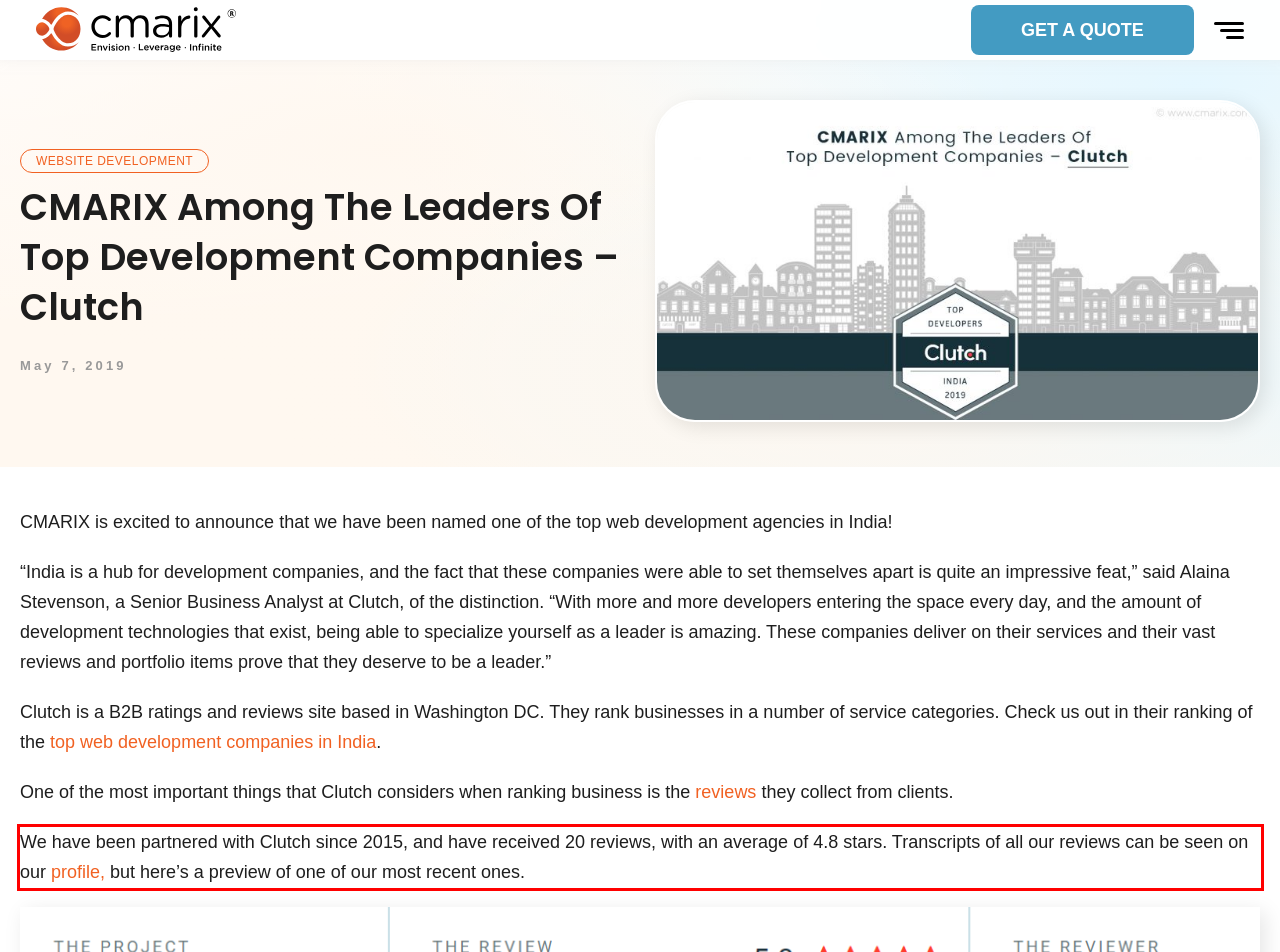Review the screenshot of the webpage and recognize the text inside the red rectangle bounding box. Provide the extracted text content.

We have been partnered with Clutch since 2015, and have received 20 reviews, with an average of 4.8 stars. Transcripts of all our reviews can be seen on our profile, but here’s a preview of one of our most recent ones.